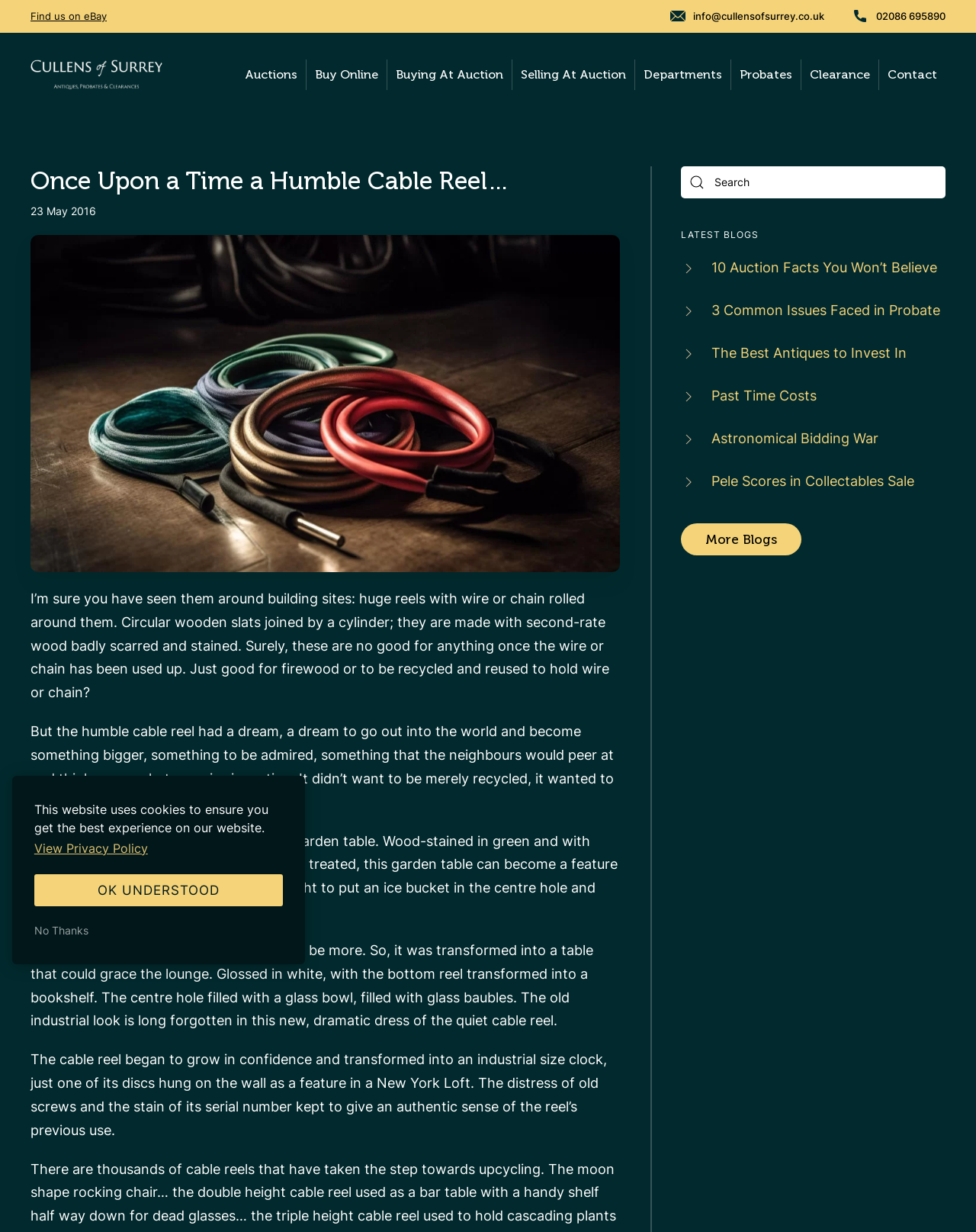Identify the bounding box coordinates for the region to click in order to carry out this instruction: "Contact Cullens of Surrey". Provide the coordinates using four float numbers between 0 and 1, formatted as [left, top, right, bottom].

[0.901, 0.048, 0.969, 0.073]